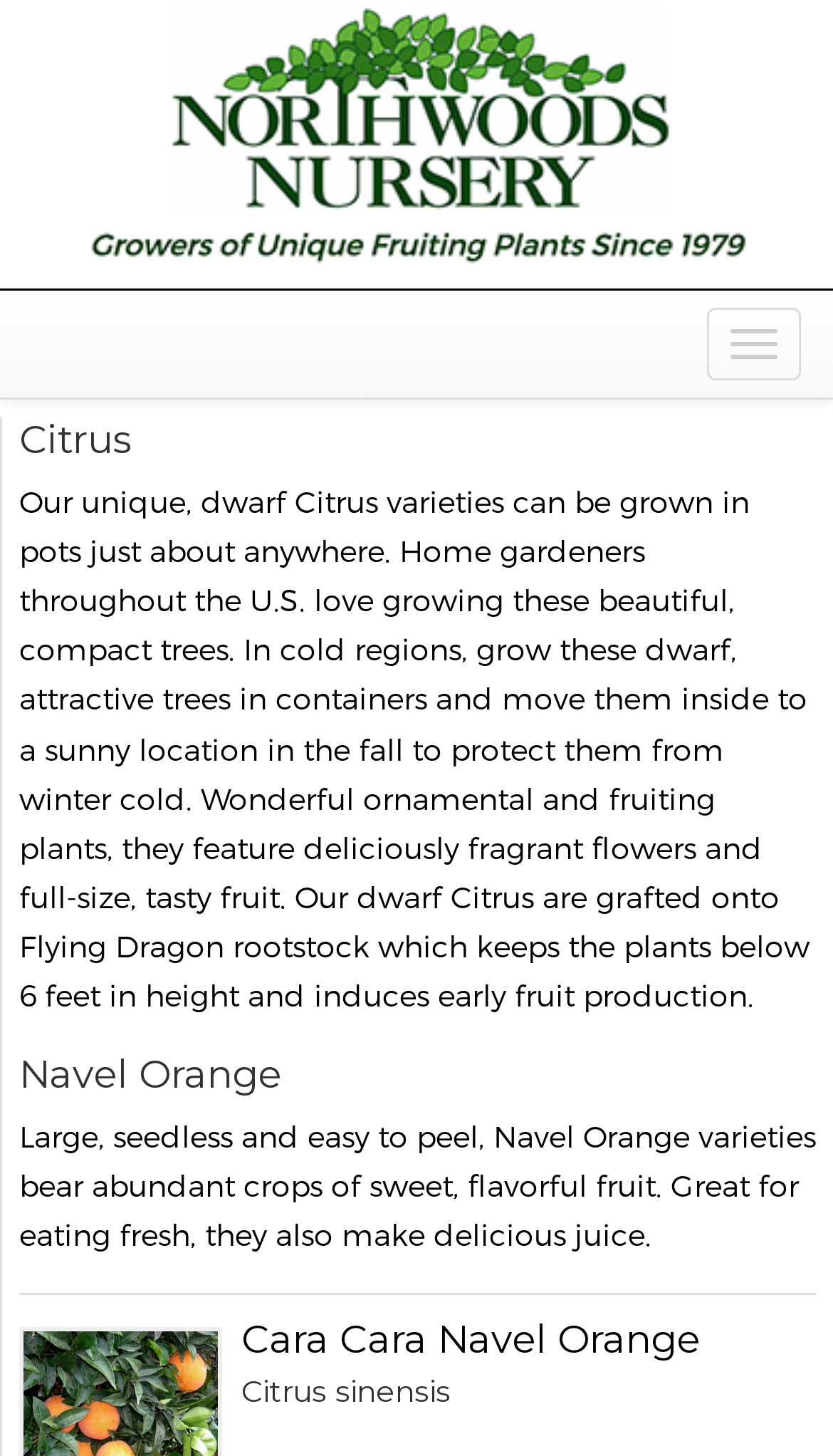What type of plants are being described?
Answer the question with a single word or phrase derived from the image.

Citrus